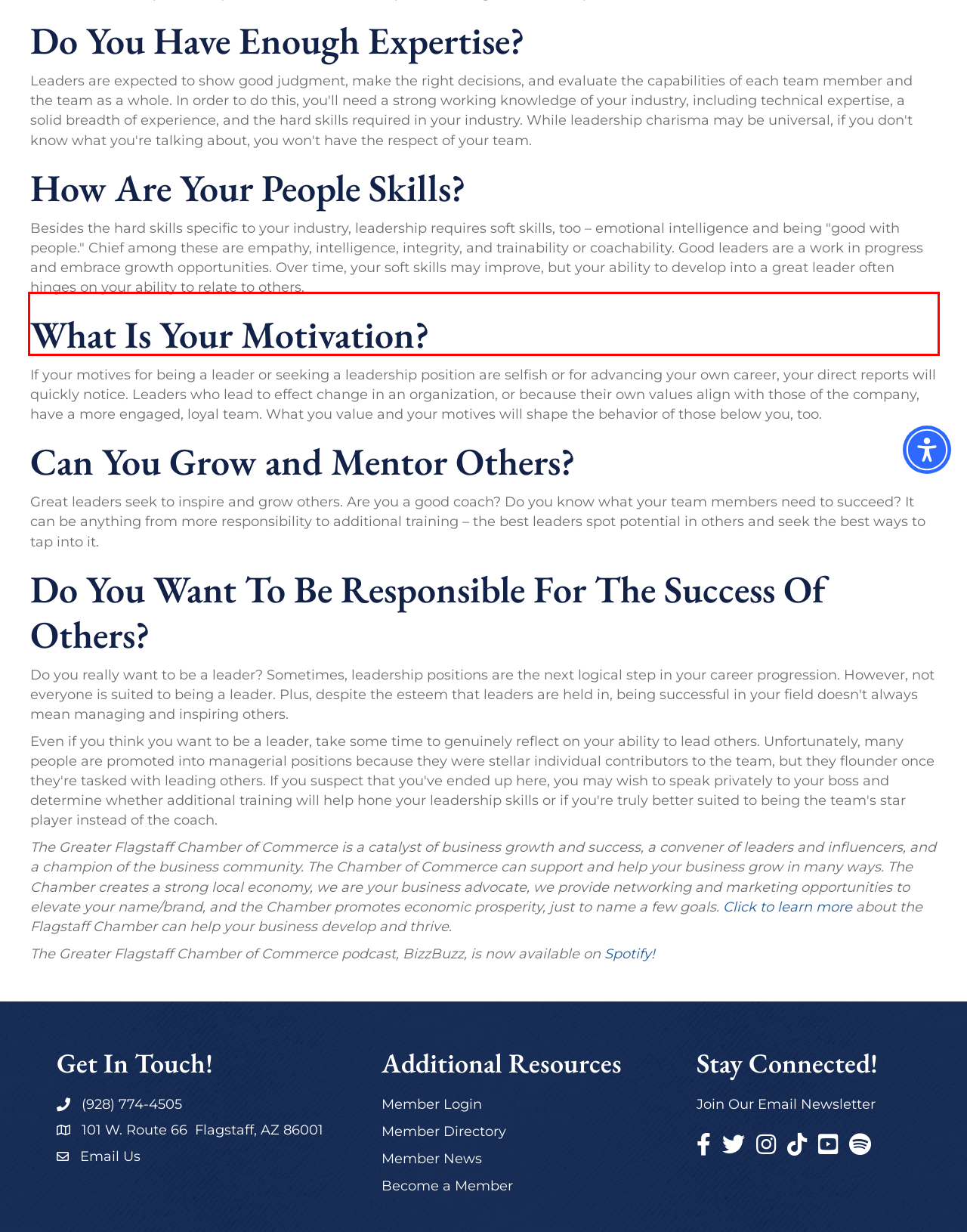Analyze the red bounding box in the provided webpage screenshot and generate the text content contained within.

If your motives for being a leader or seeking a leadership position are selfish or for advancing your own career, your direct reports will quickly notice. Leaders who lead to effect change in an organization, or because their own values align with those of the company, have a more engaged, loyal team. What you value and your motives will shape the behavior of those below you, too.